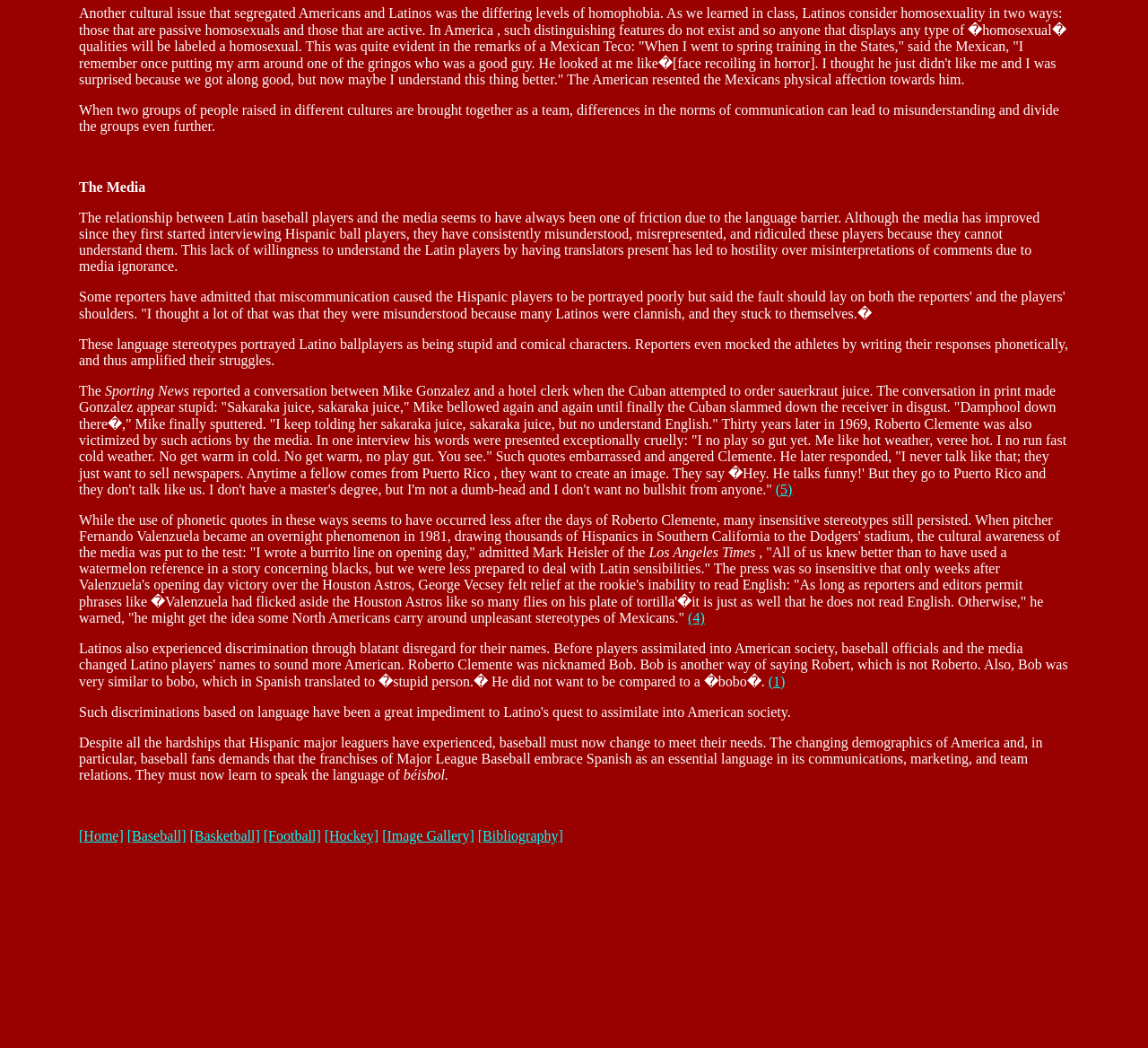Please identify the bounding box coordinates of the clickable element to fulfill the following instruction: "Click the link to page 4". The coordinates should be four float numbers between 0 and 1, i.e., [left, top, right, bottom].

[0.599, 0.582, 0.614, 0.597]